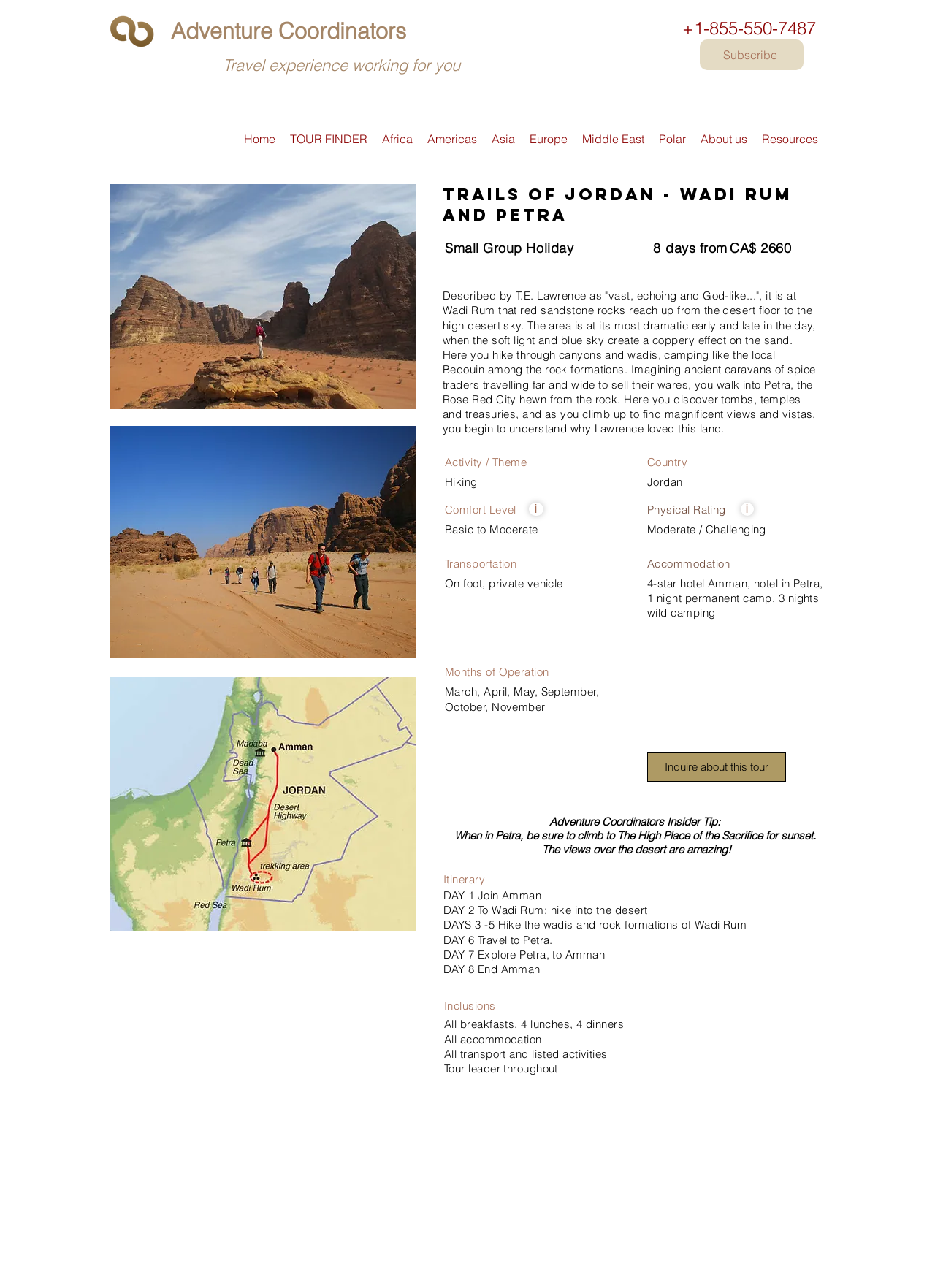Please find the bounding box coordinates of the clickable region needed to complete the following instruction: "Click the 'Middle East' link". The bounding box coordinates must consist of four float numbers between 0 and 1, i.e., [left, top, right, bottom].

[0.615, 0.098, 0.697, 0.118]